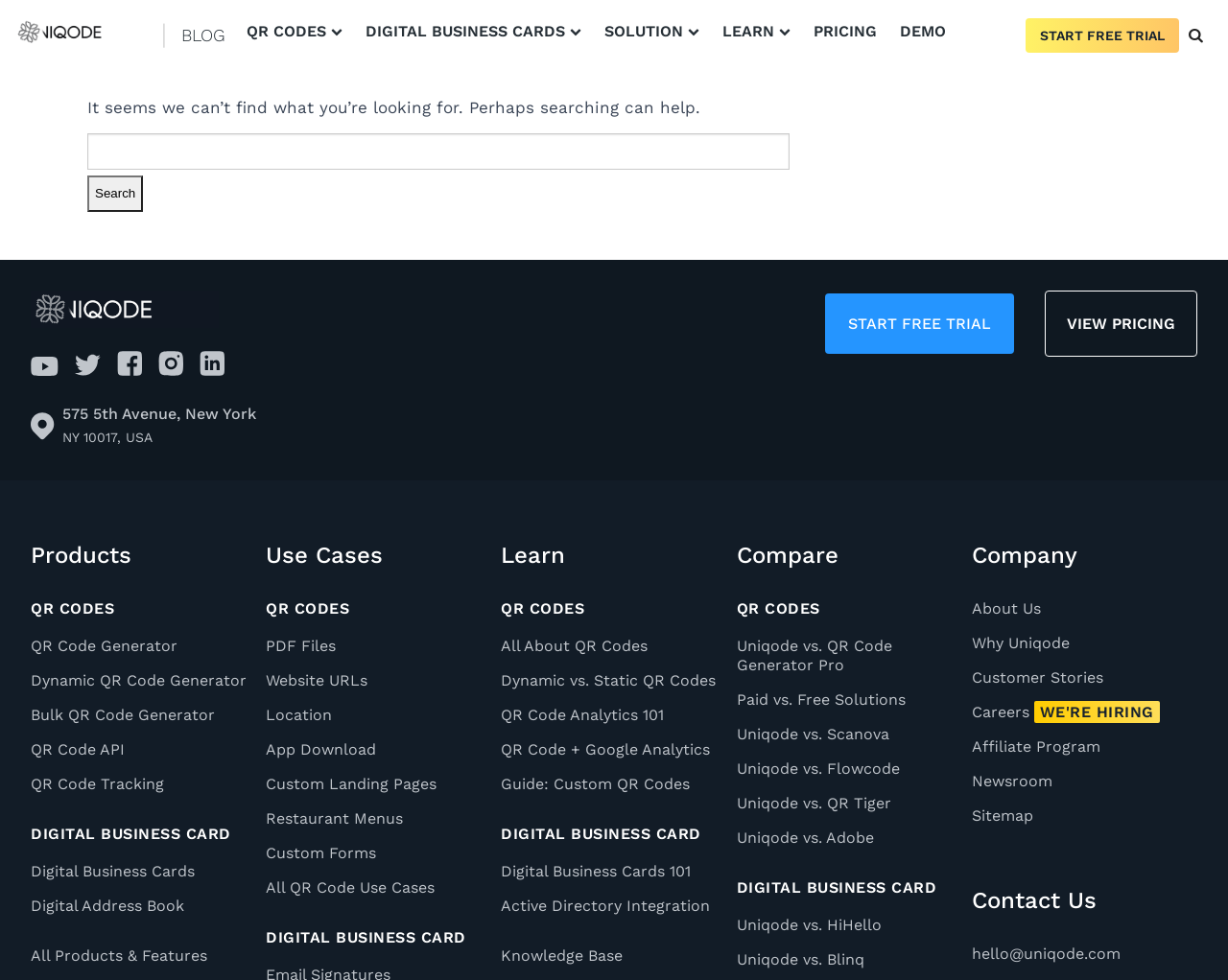Locate the bounding box coordinates of the clickable part needed for the task: "Search for something".

[0.168, 0.039, 0.85, 0.088]